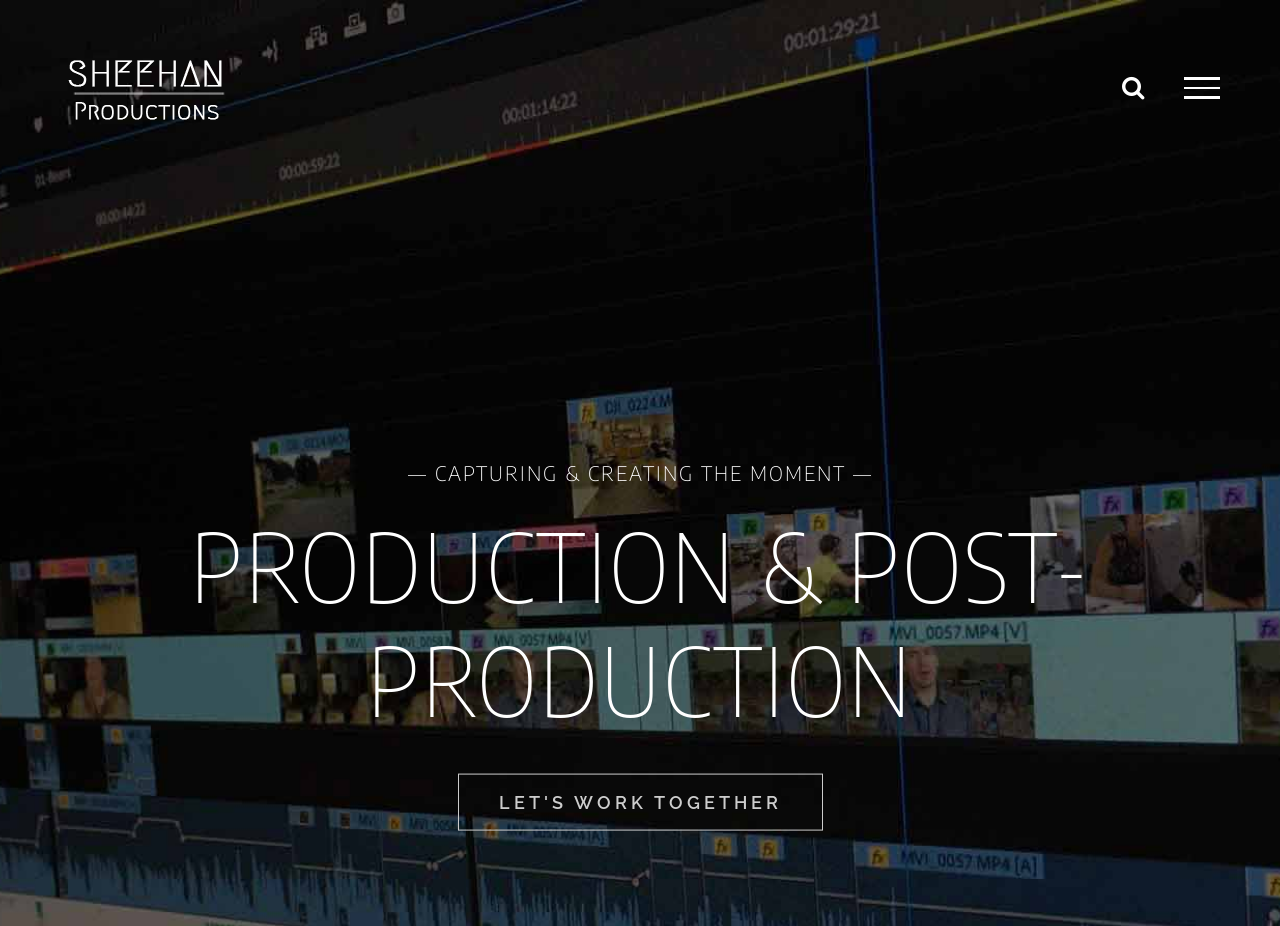Reply to the question below using a single word or brief phrase:
What is the tone of the webpage?

Professional